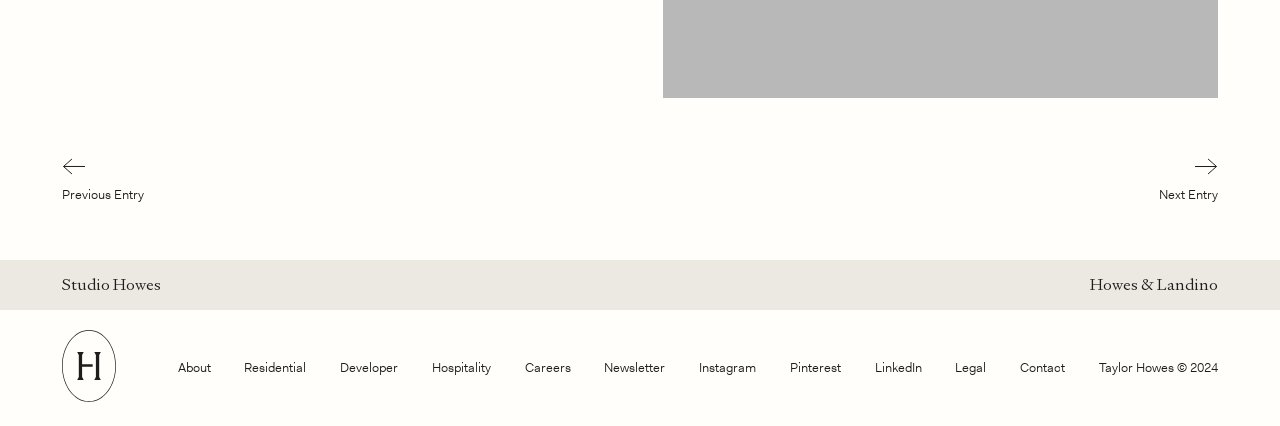How many social media links are there?
Based on the visual information, provide a detailed and comprehensive answer.

I counted the number of social media links, which includes 'Instagram', 'Pinterest', and 'LinkedIn', totaling 3 links.